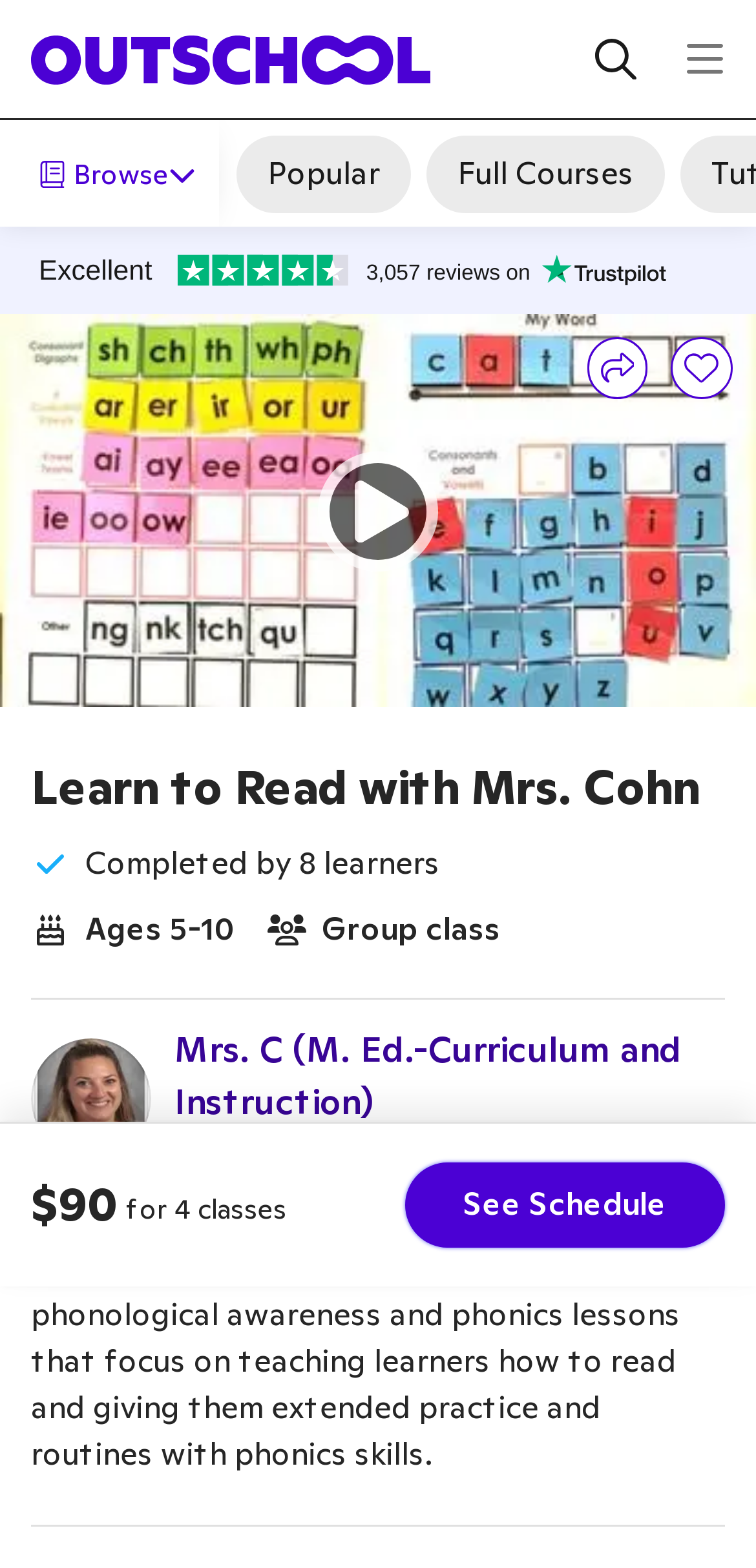Identify the bounding box coordinates for the UI element described by the following text: "Save". Provide the coordinates as four float numbers between 0 and 1, in the format [left, top, right, bottom].

[0.888, 0.215, 0.969, 0.254]